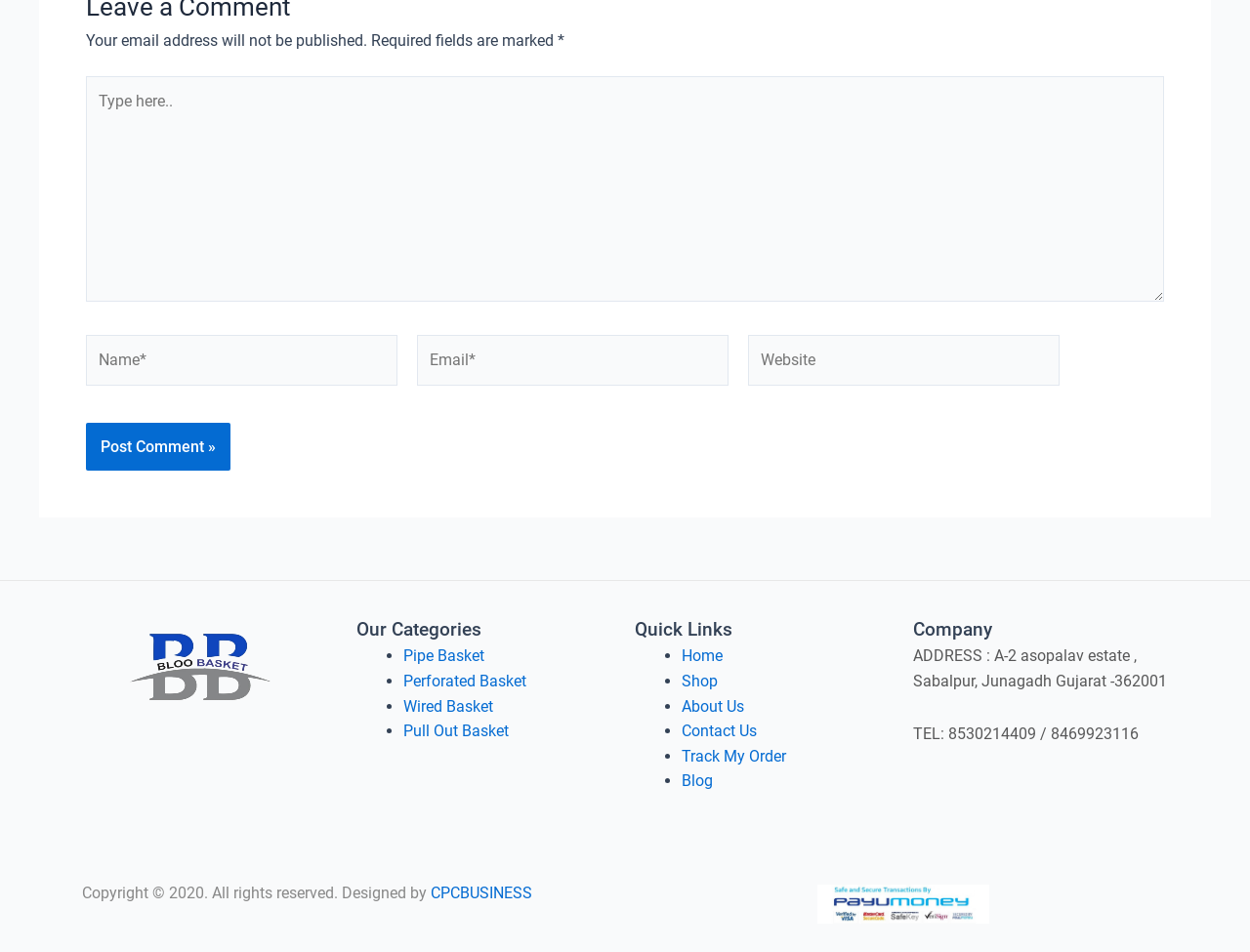Extract the bounding box coordinates for the described element: "Blog". The coordinates should be represented as four float numbers between 0 and 1: [left, top, right, bottom].

[0.545, 0.811, 0.57, 0.83]